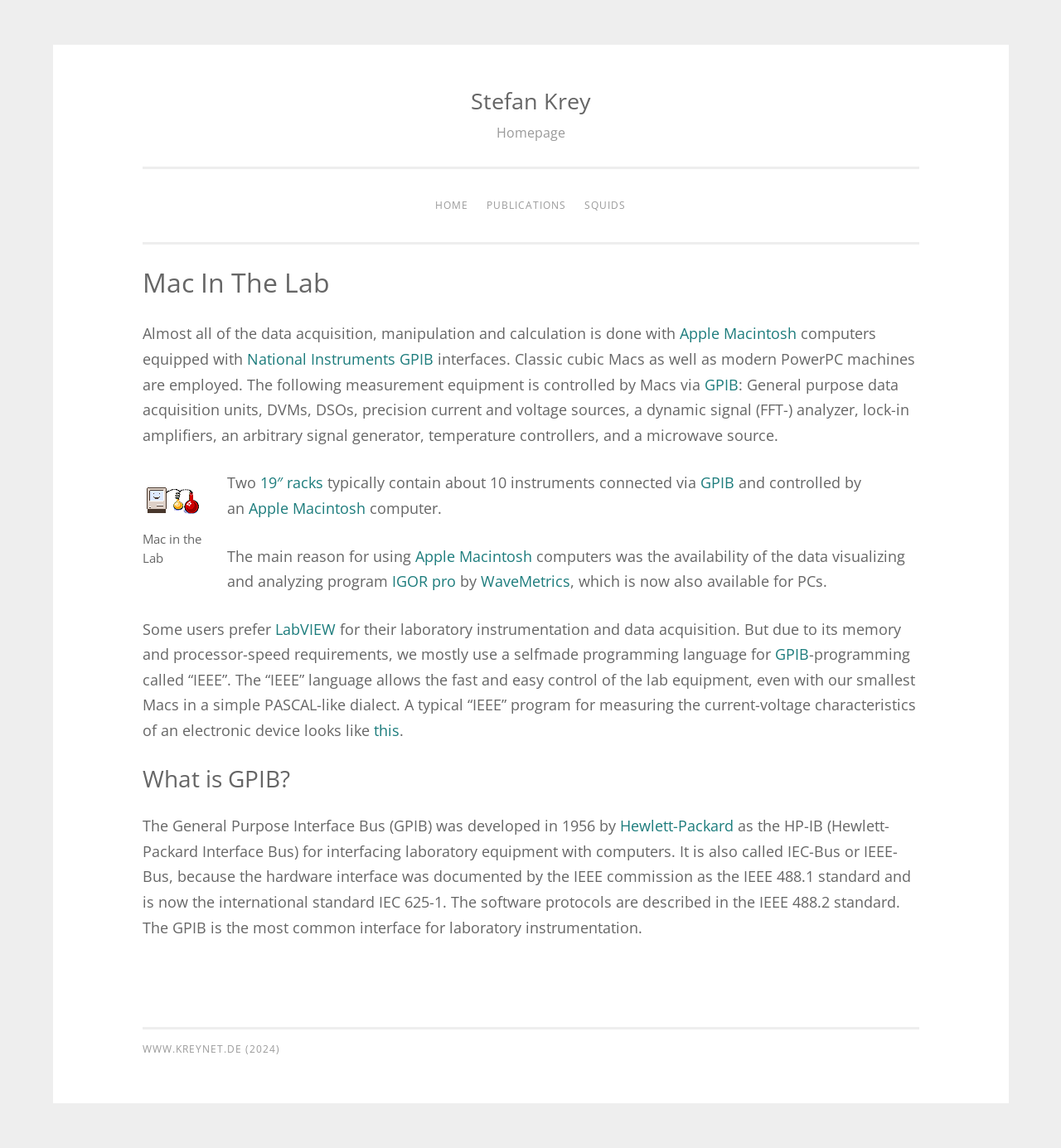What type of computers are used in the lab?
Refer to the screenshot and answer in one word or phrase.

Apple Macintosh